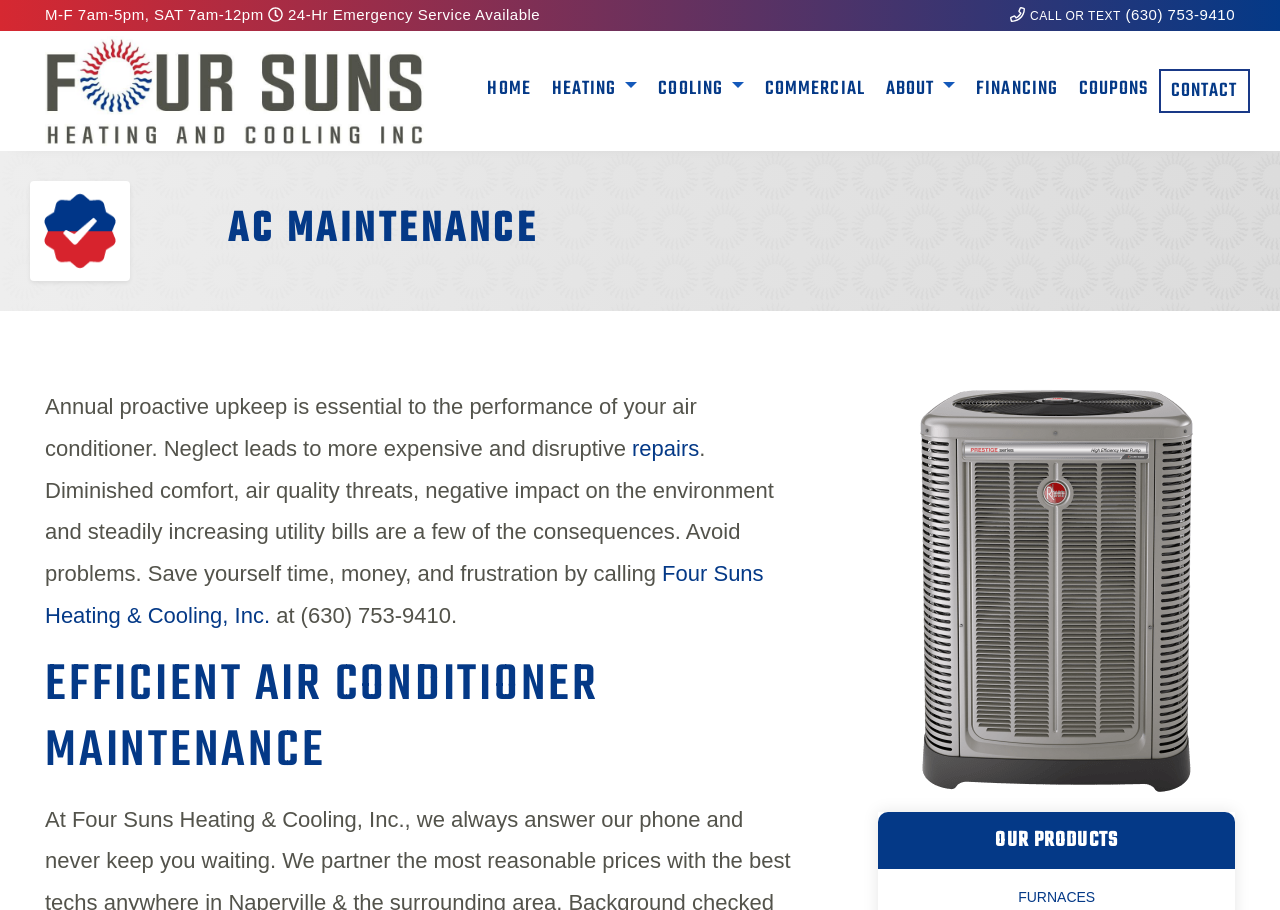Locate the bounding box coordinates of the UI element described by: "Baby Dedication Request". Provide the coordinates as four float numbers between 0 and 1, formatted as [left, top, right, bottom].

None